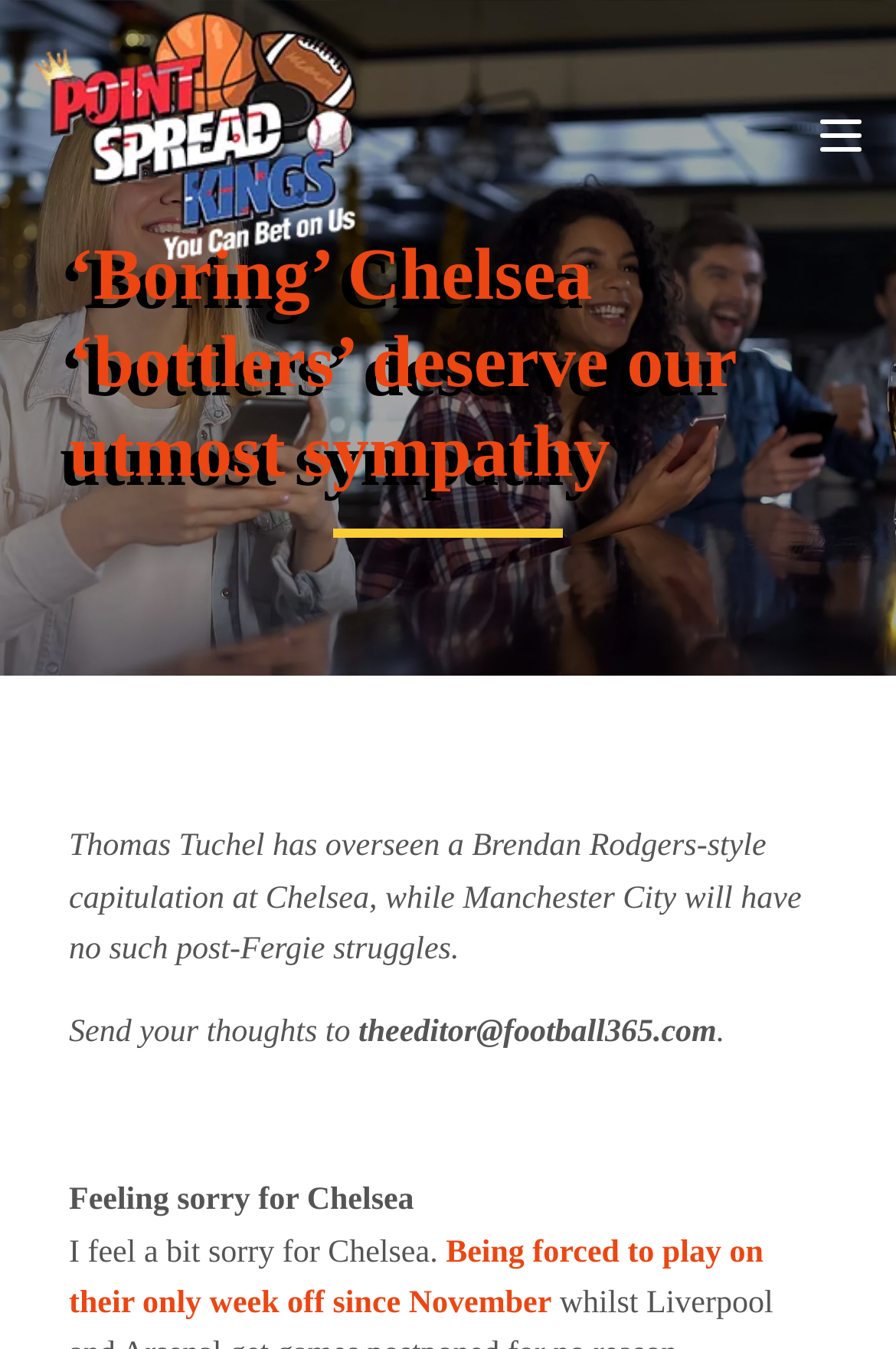Find and provide the bounding box coordinates for the UI element described here: "alt="Logo"". The coordinates should be given as four float numbers between 0 and 1: [left, top, right, bottom].

[0.038, 0.009, 0.397, 0.192]